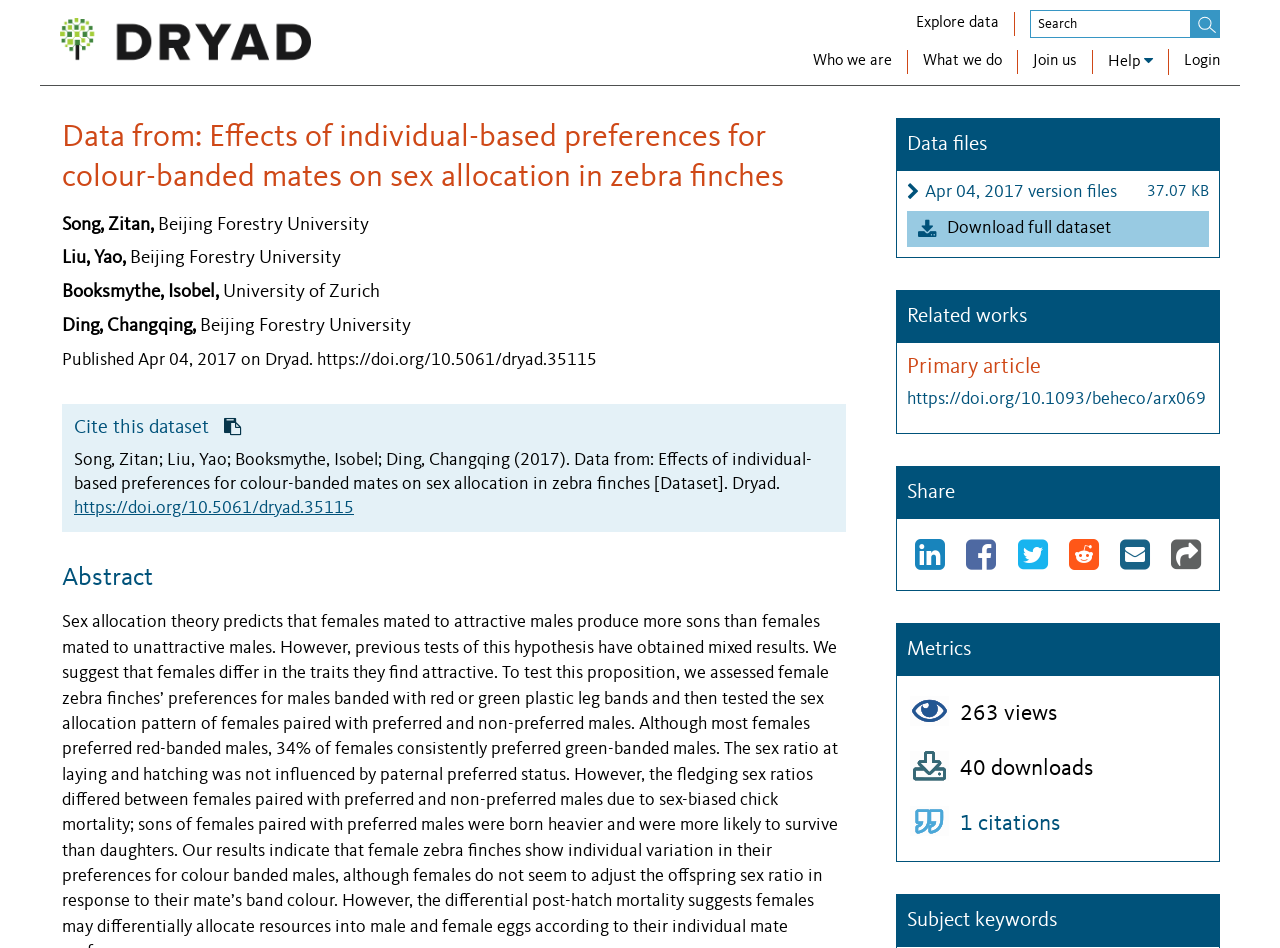Locate the bounding box coordinates of the UI element described by: "Download full dataset". Provide the coordinates as four float numbers between 0 and 1, formatted as [left, top, right, bottom].

[0.709, 0.223, 0.945, 0.261]